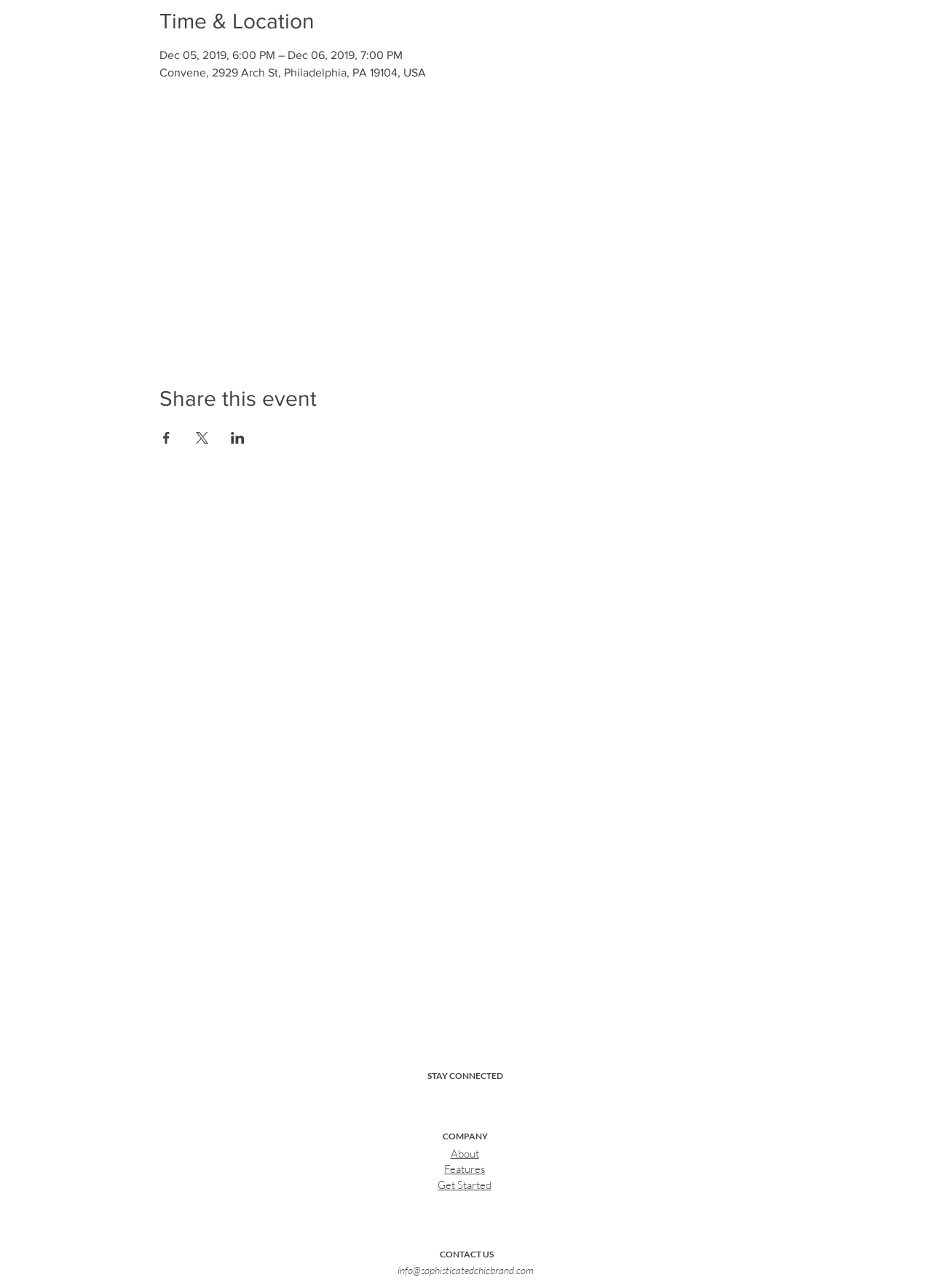Reply to the question with a brief word or phrase: What is the company email address?

info@sophisticatedchicbrand.com